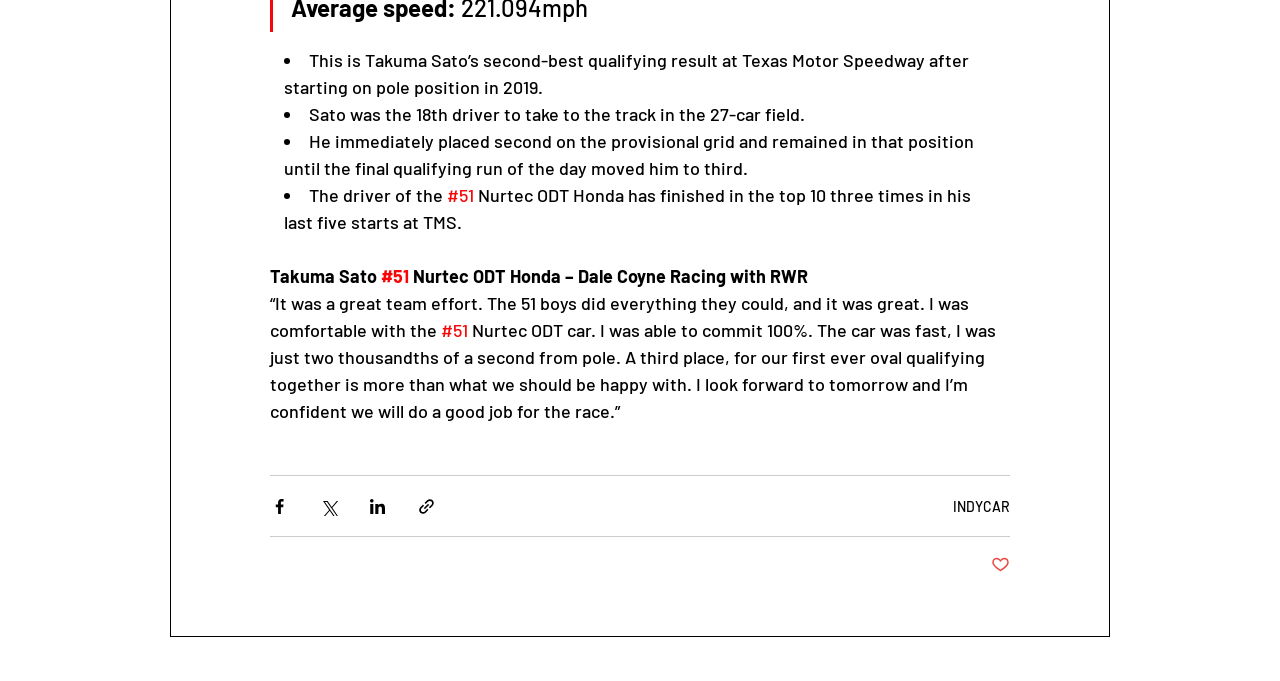What is the quote from Takuma Sato about his qualifying result?
Answer the question with a single word or phrase, referring to the image.

It was a great team effort...